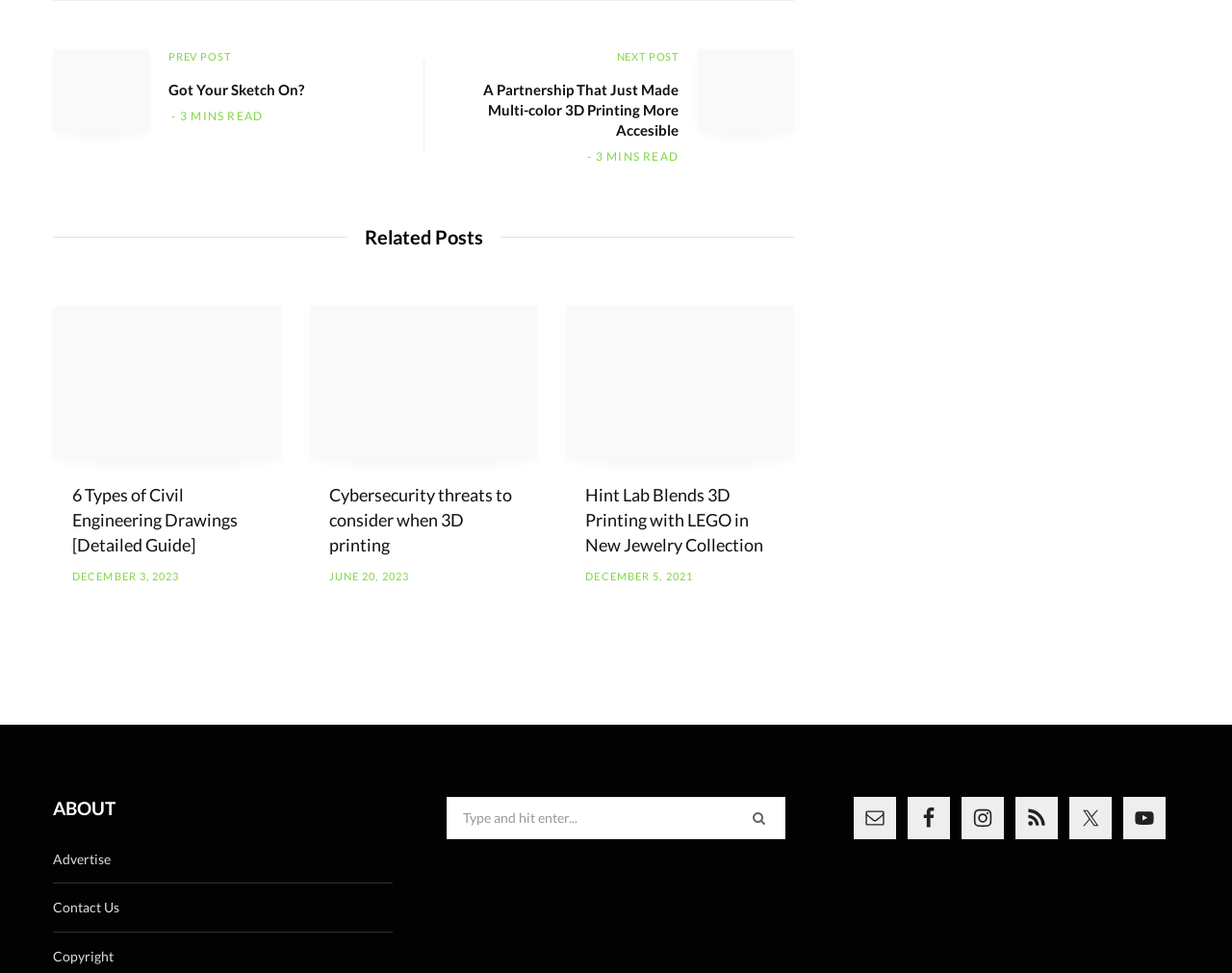Can you find the bounding box coordinates for the element that needs to be clicked to execute this instruction: "Visit the 'A Partnership That Just Made Multi-color 3D Printing More Accesible' page"? The coordinates should be given as four float numbers between 0 and 1, i.e., [left, top, right, bottom].

[0.392, 0.083, 0.551, 0.142]